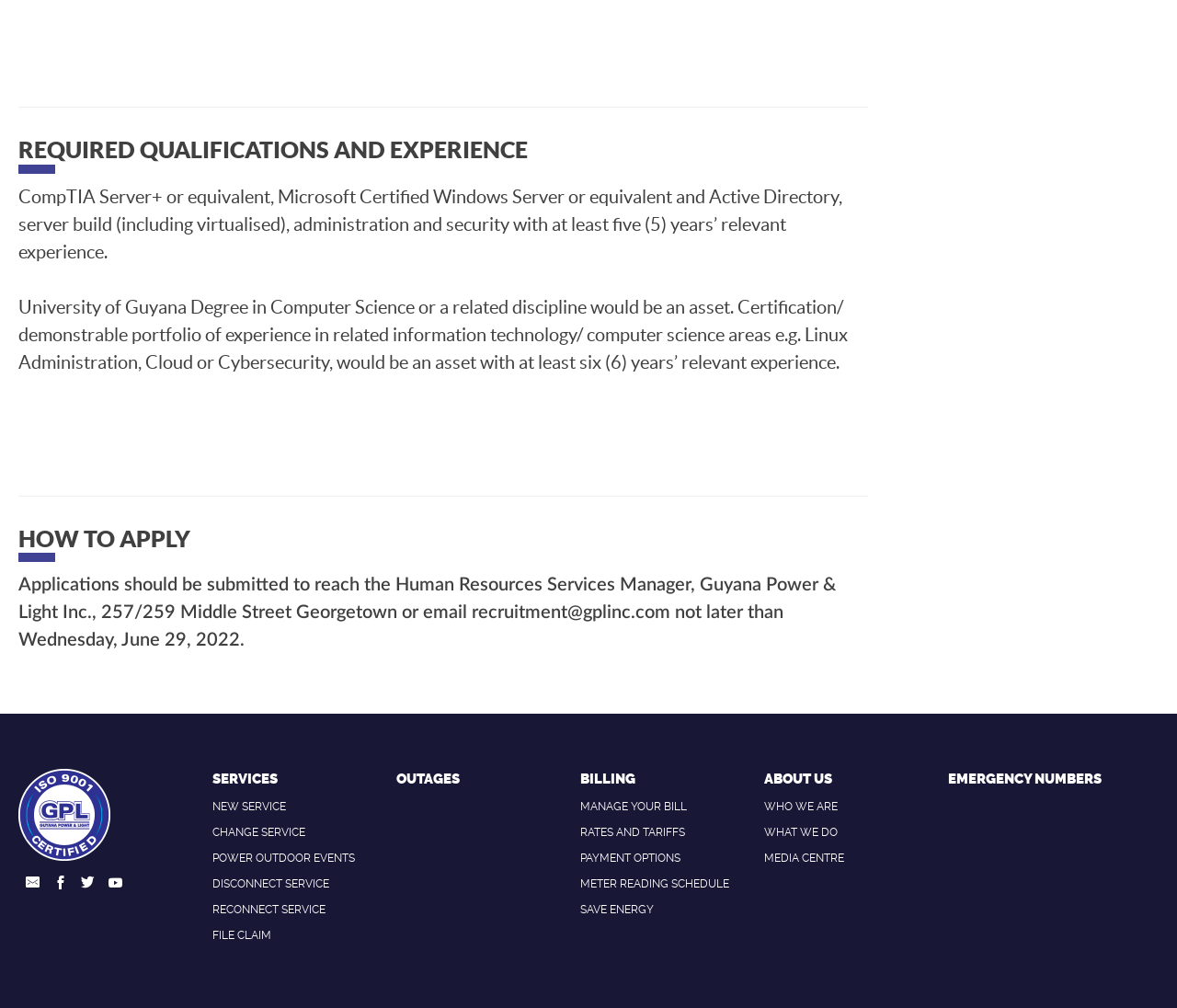Pinpoint the bounding box coordinates of the element you need to click to execute the following instruction: "Click on 'EMERGENCY NUMBERS'". The bounding box should be represented by four float numbers between 0 and 1, in the format [left, top, right, bottom].

[0.805, 0.764, 0.936, 0.781]